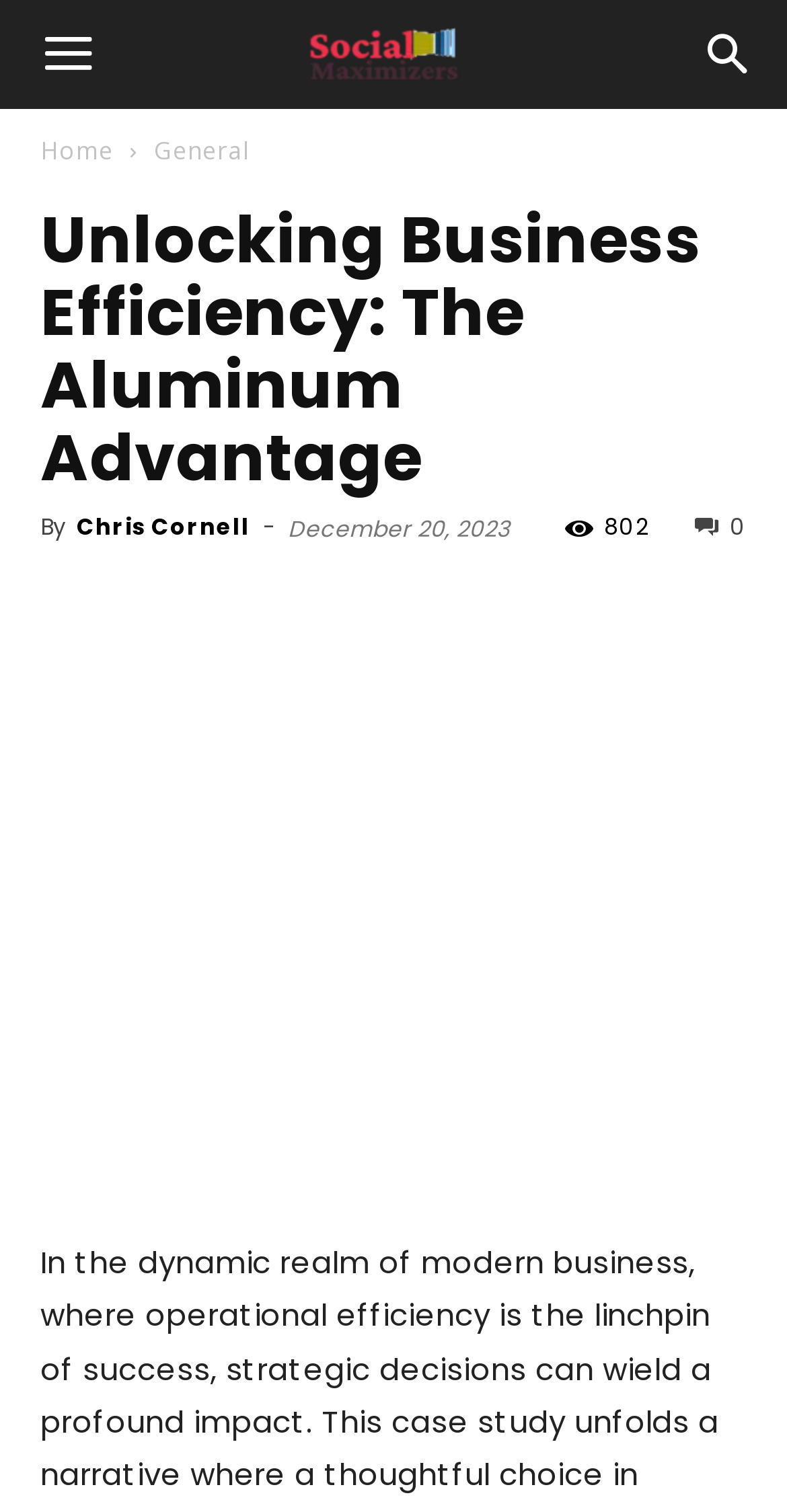How many views does this article have? Using the information from the screenshot, answer with a single word or phrase.

802